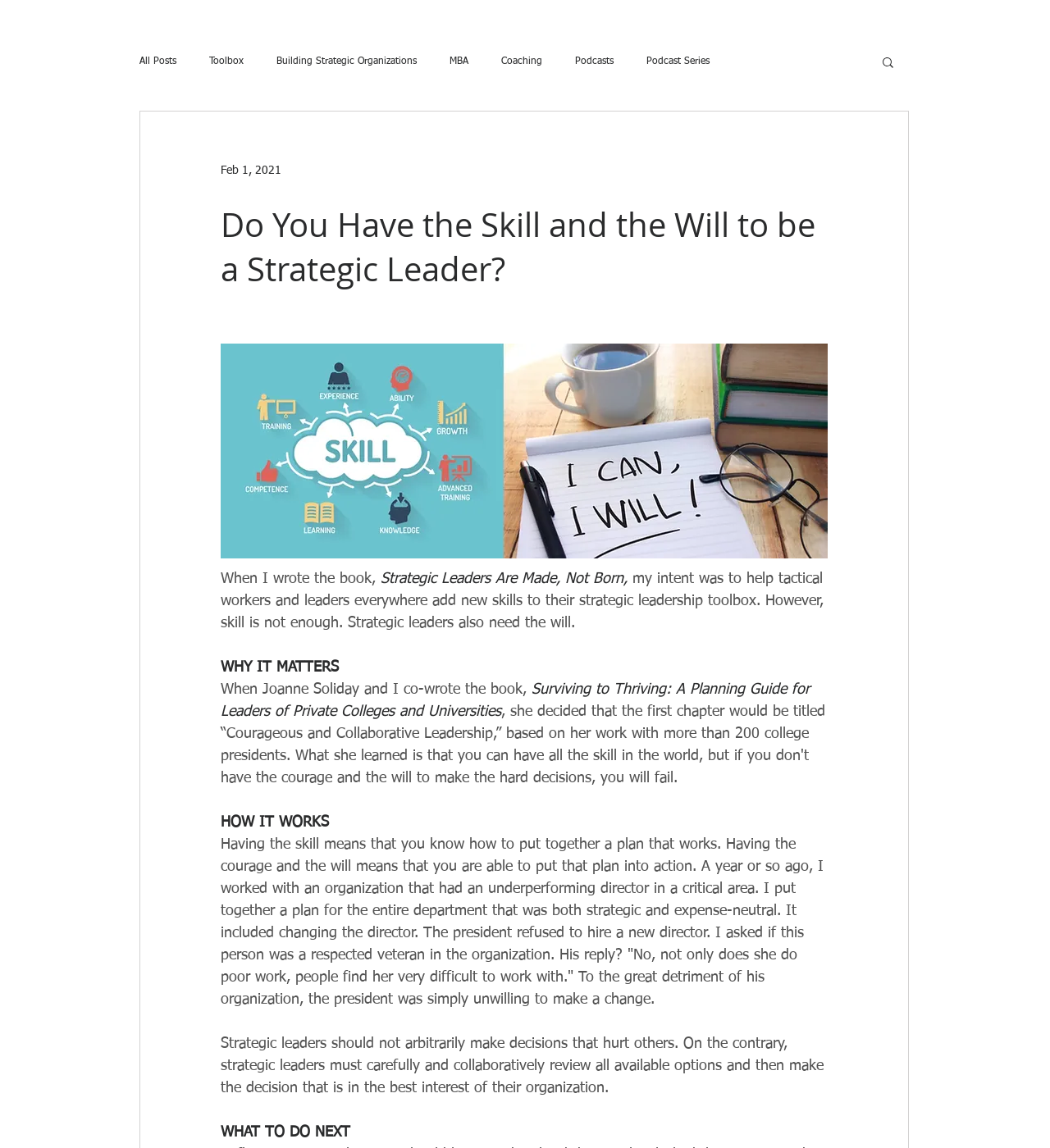Identify the bounding box coordinates of the clickable region to carry out the given instruction: "Click on the 'All Posts' link".

[0.133, 0.049, 0.168, 0.059]